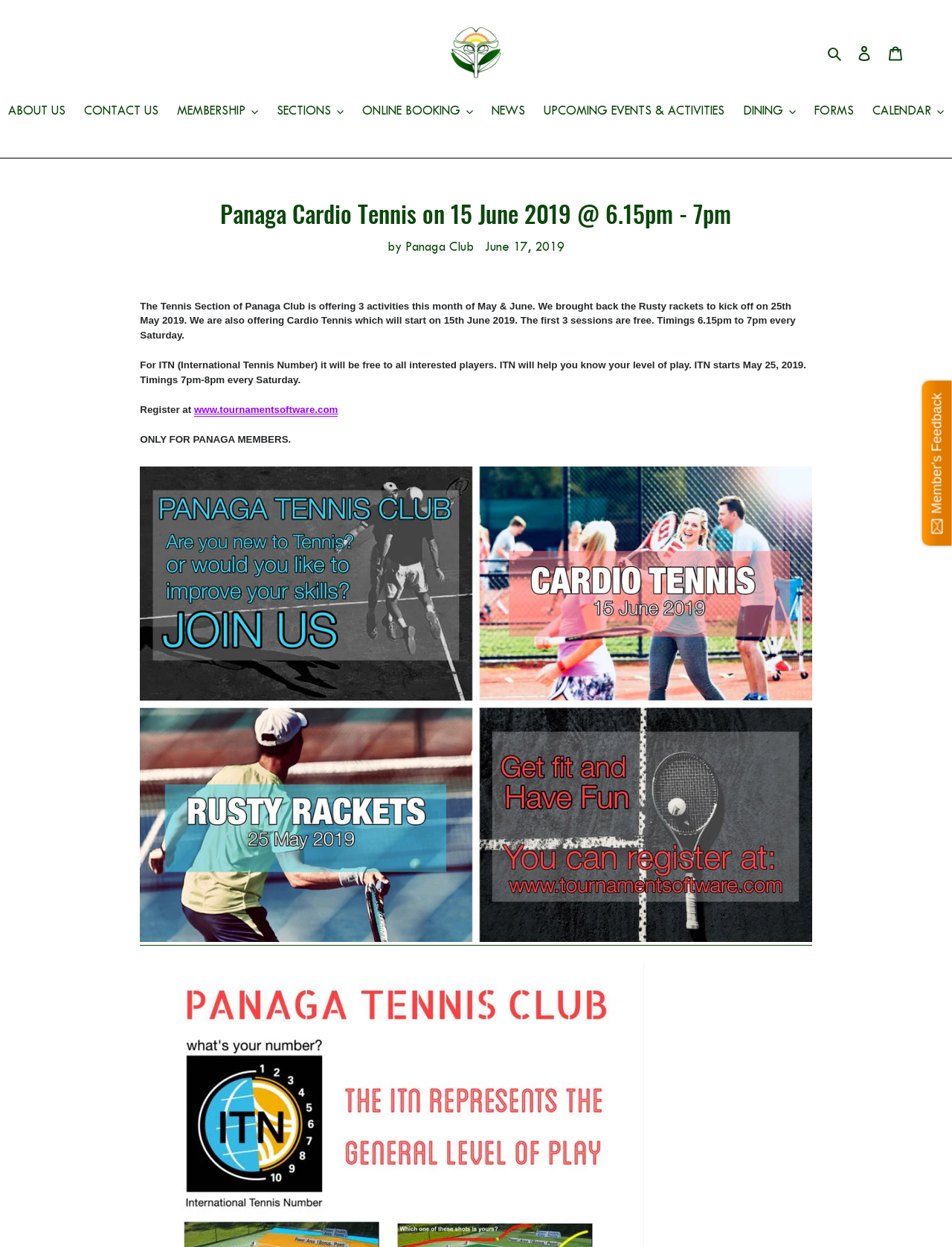Bounding box coordinates are specified in the format (top-left x, top-left y, bottom-right x, bottom-right y). All values are floating point numbers bounded between 0 and 1. Please provide the bounding box coordinate of the region this sentence describes: www.tournamentsoftware.com

[0.147, 0.324, 0.355, 0.346]